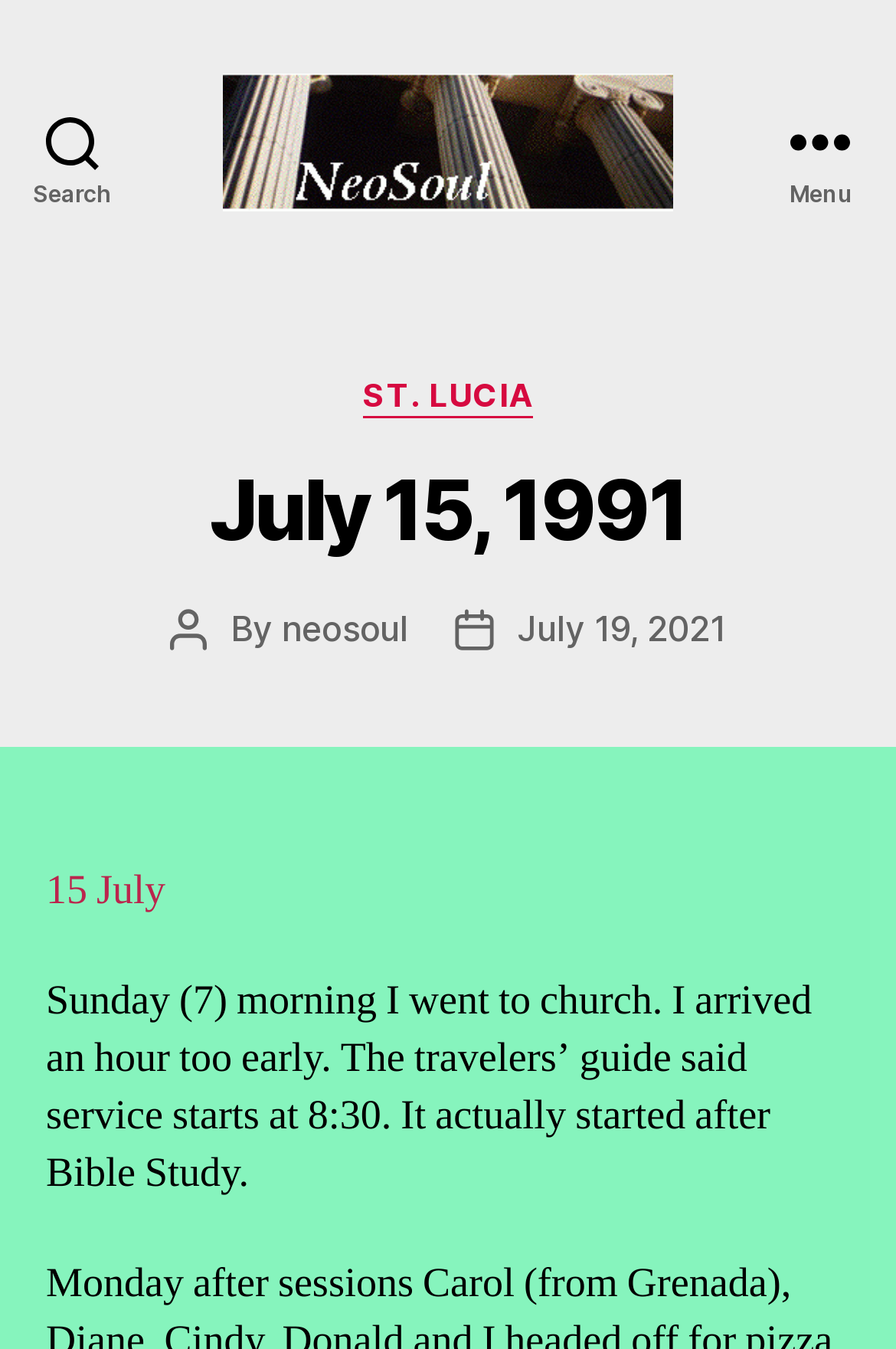Please determine and provide the text content of the webpage's heading.

July 15, 1991